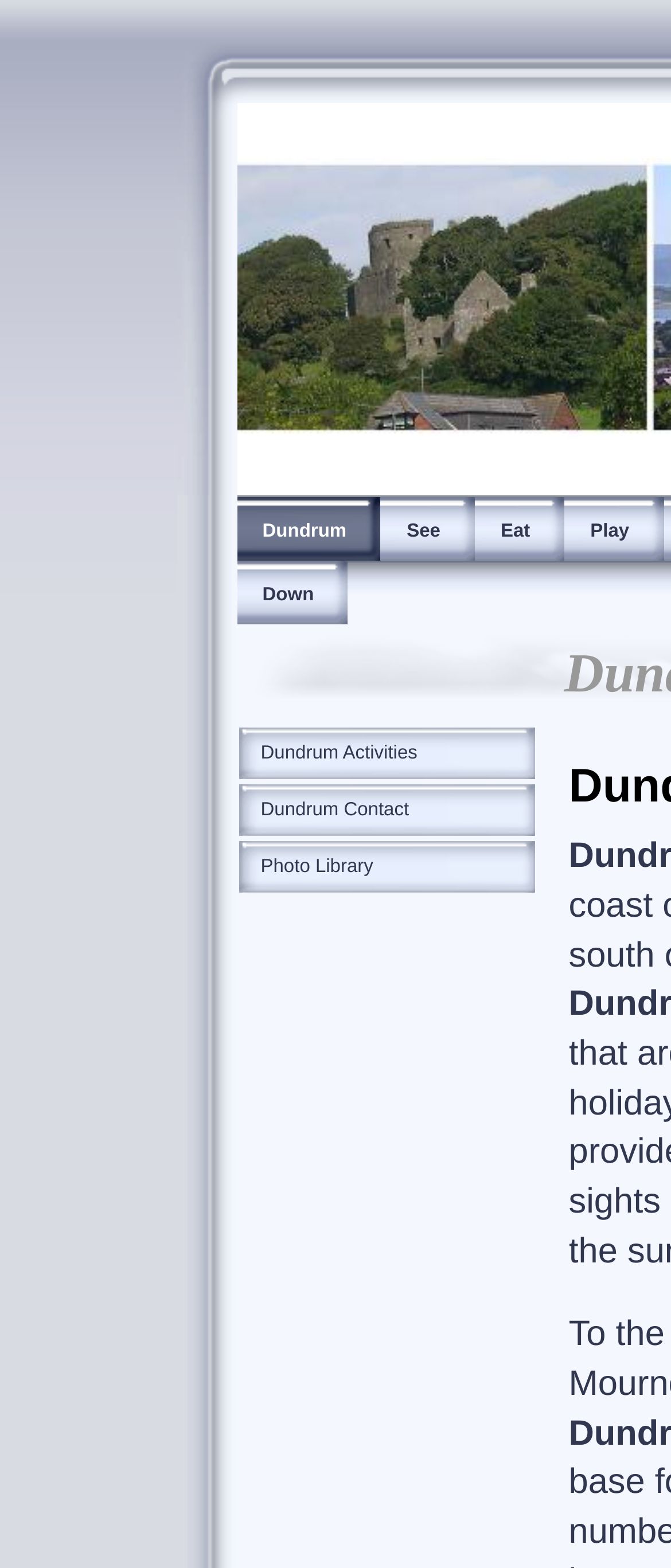Respond with a single word or phrase to the following question: What is the last sub-link under 'Down'?

Photo Library